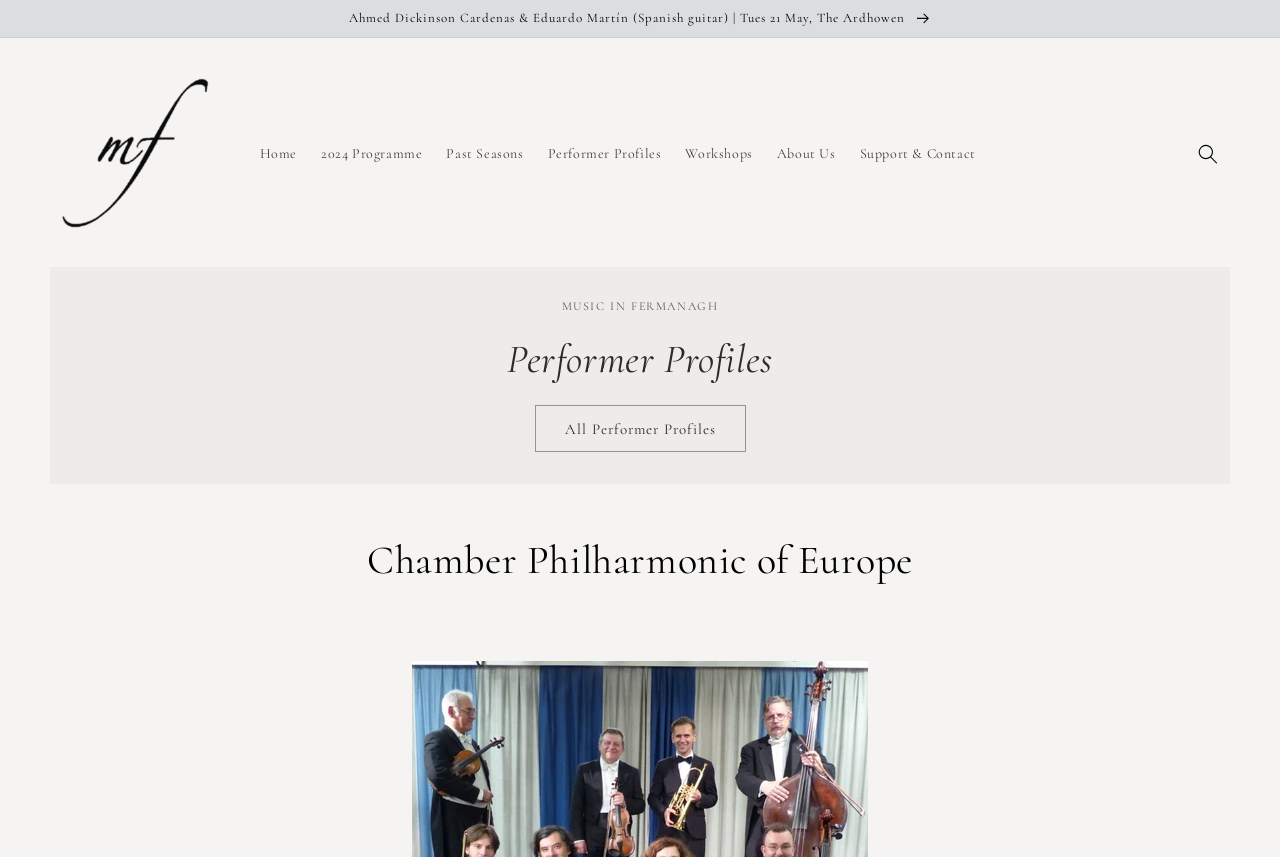Please identify the bounding box coordinates of the clickable area that will fulfill the following instruction: "View 2024 Programme". The coordinates should be in the format of four float numbers between 0 and 1, i.e., [left, top, right, bottom].

[0.241, 0.156, 0.339, 0.205]